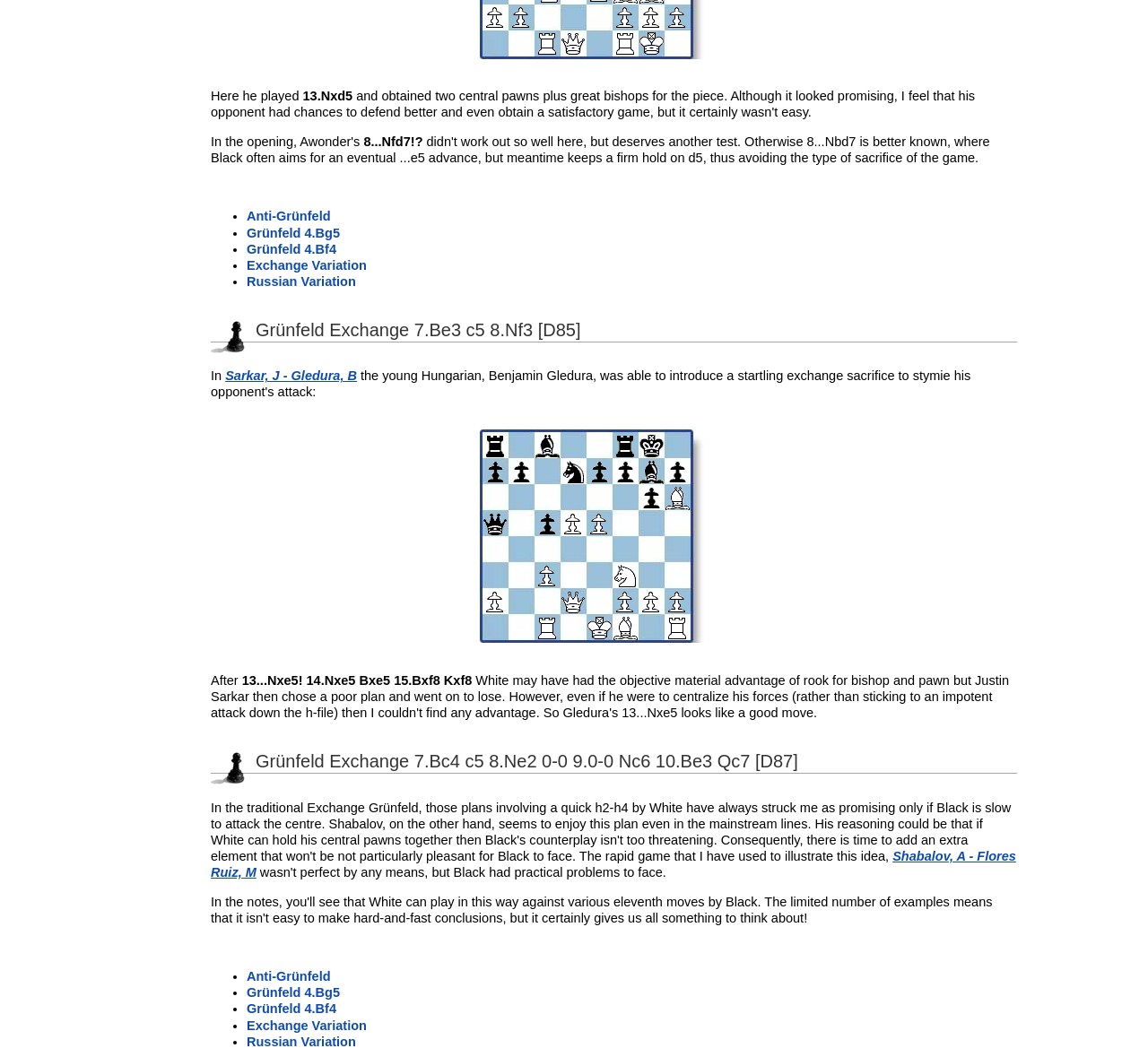What is the text of the static text element with ID 405?
From the screenshot, supply a one-word or short-phrase answer.

In